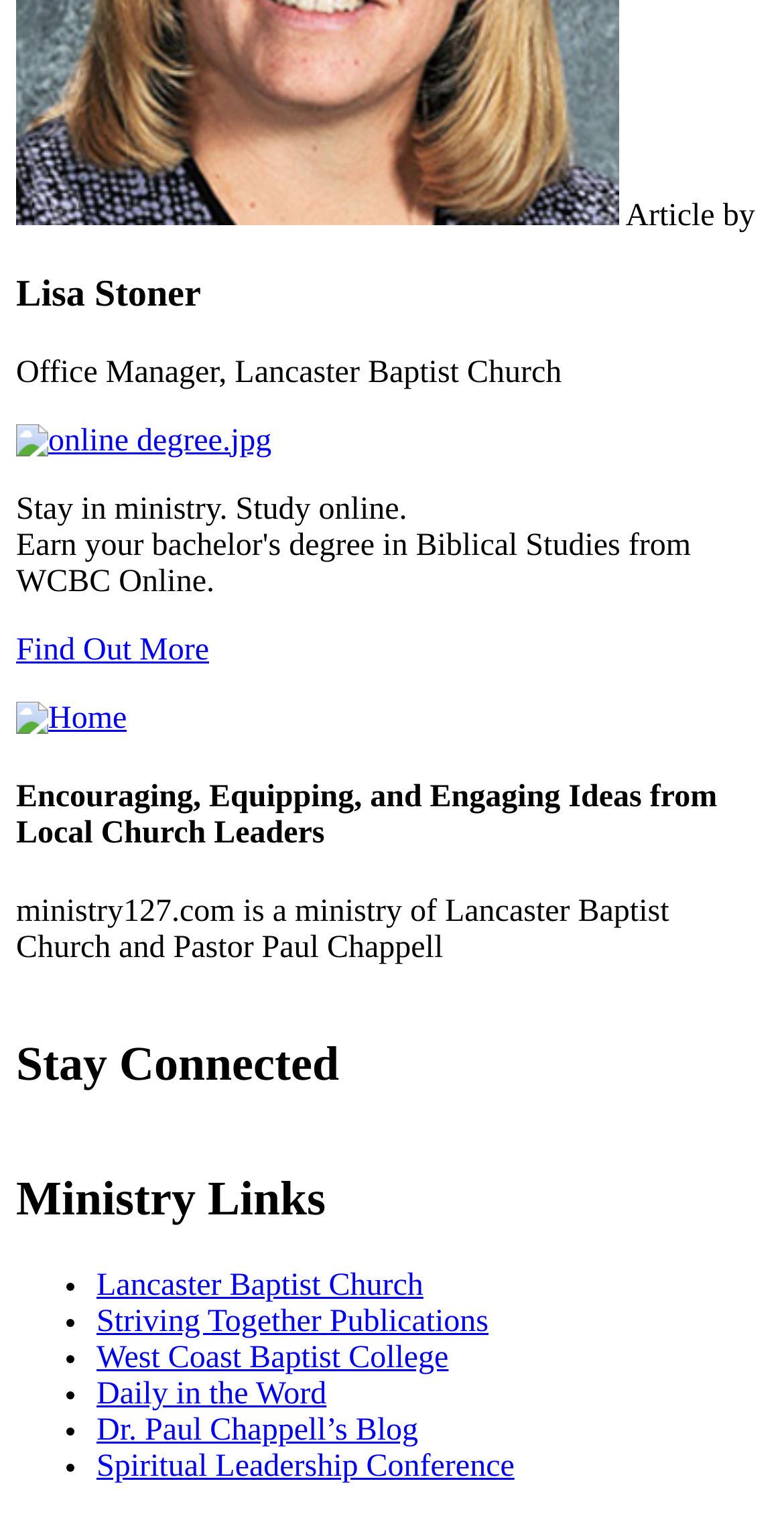Provide a brief response to the question below using a single word or phrase: 
What is the occupation of Lisa Stoner?

Office Manager